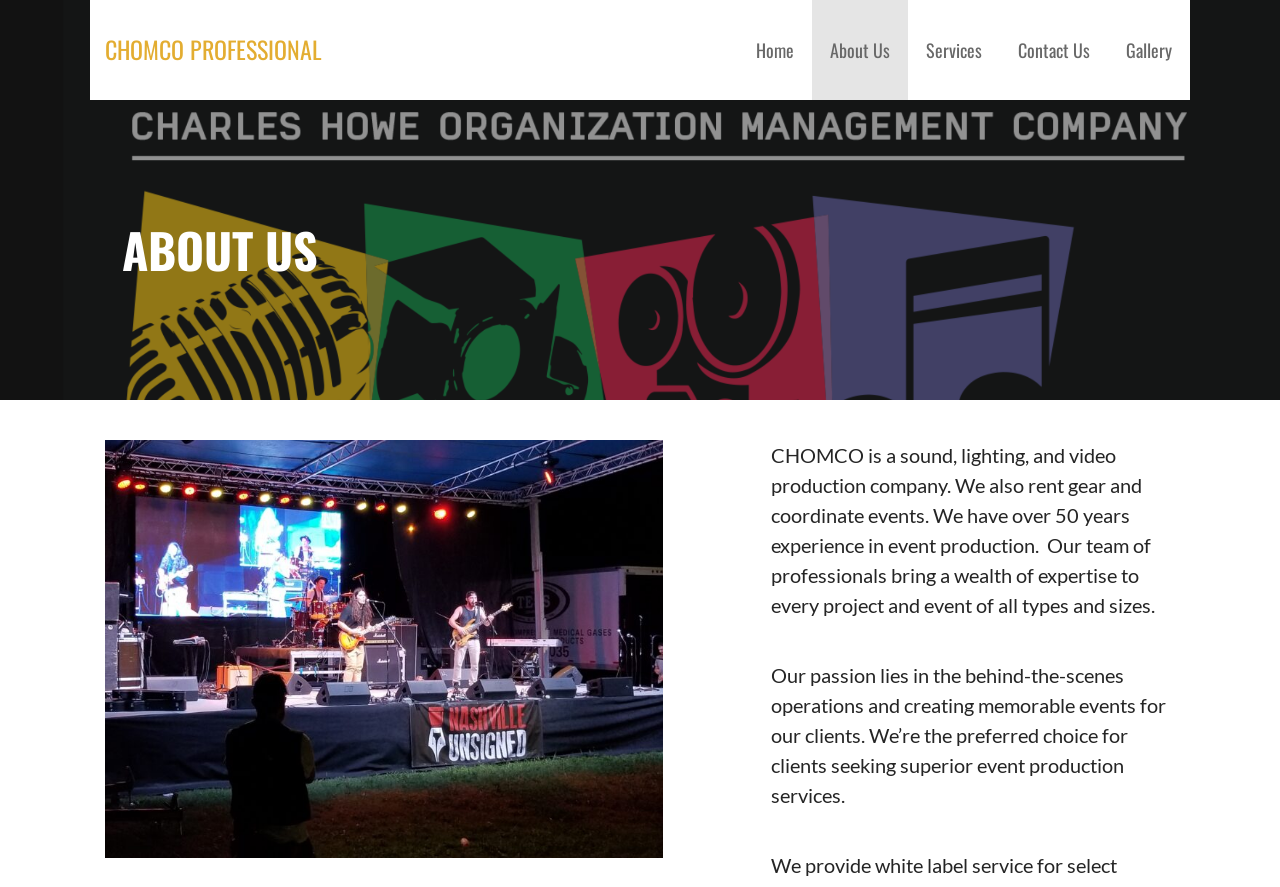Given the description of the UI element: "Services", predict the bounding box coordinates in the form of [left, top, right, bottom], with each value being a float between 0 and 1.

[0.709, 0.0, 0.781, 0.113]